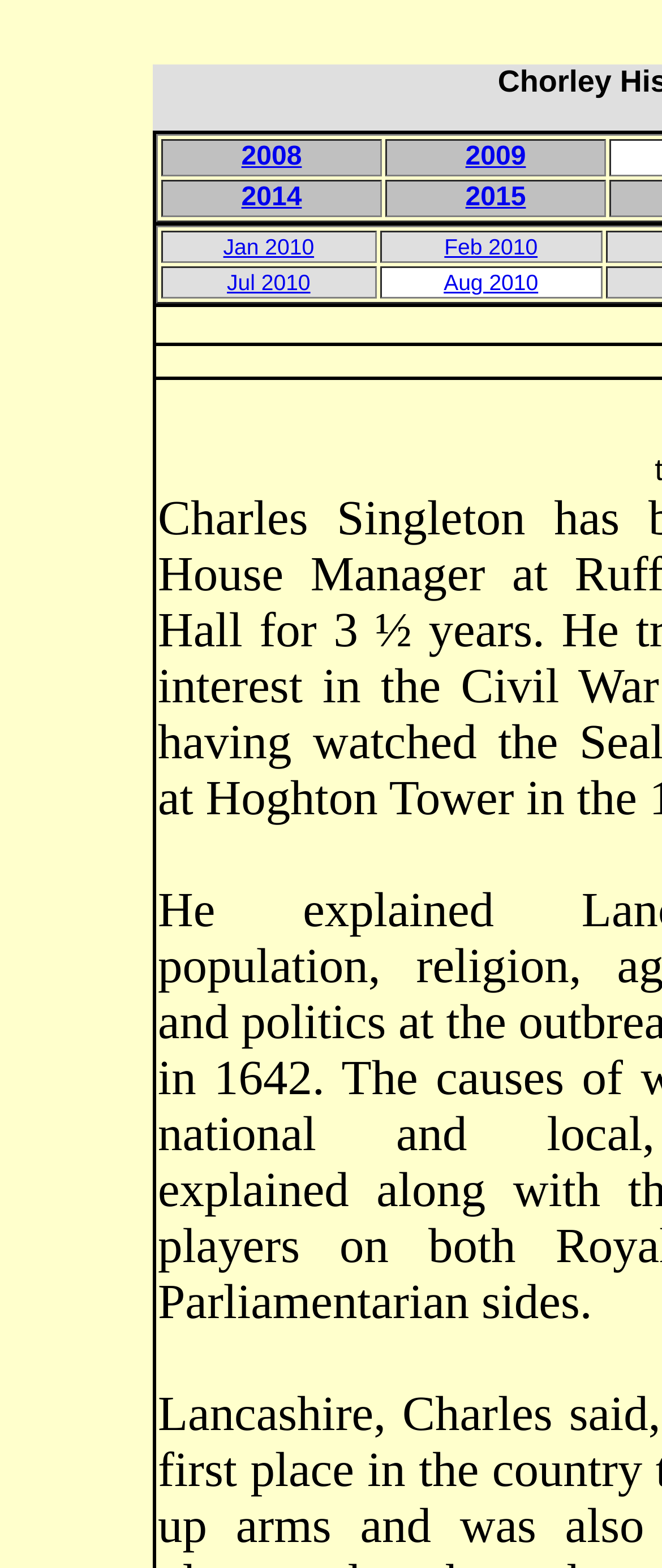Write an extensive caption that covers every aspect of the webpage.

The webpage is about the Chorley Historical and Archaeological Society. It features a grid of links, organized in a table-like structure, with multiple rows and columns. Each cell in the grid contains a link with a specific year or month, ranging from 2008 to 2015, with some months specified, such as January, February, July, and August 2010. The links are positioned in a consistent pattern, with the years and months aligned in a neat and organized manner. The links are concentrated in the top half of the page, with a slight bias towards the center. There are no images on the page.